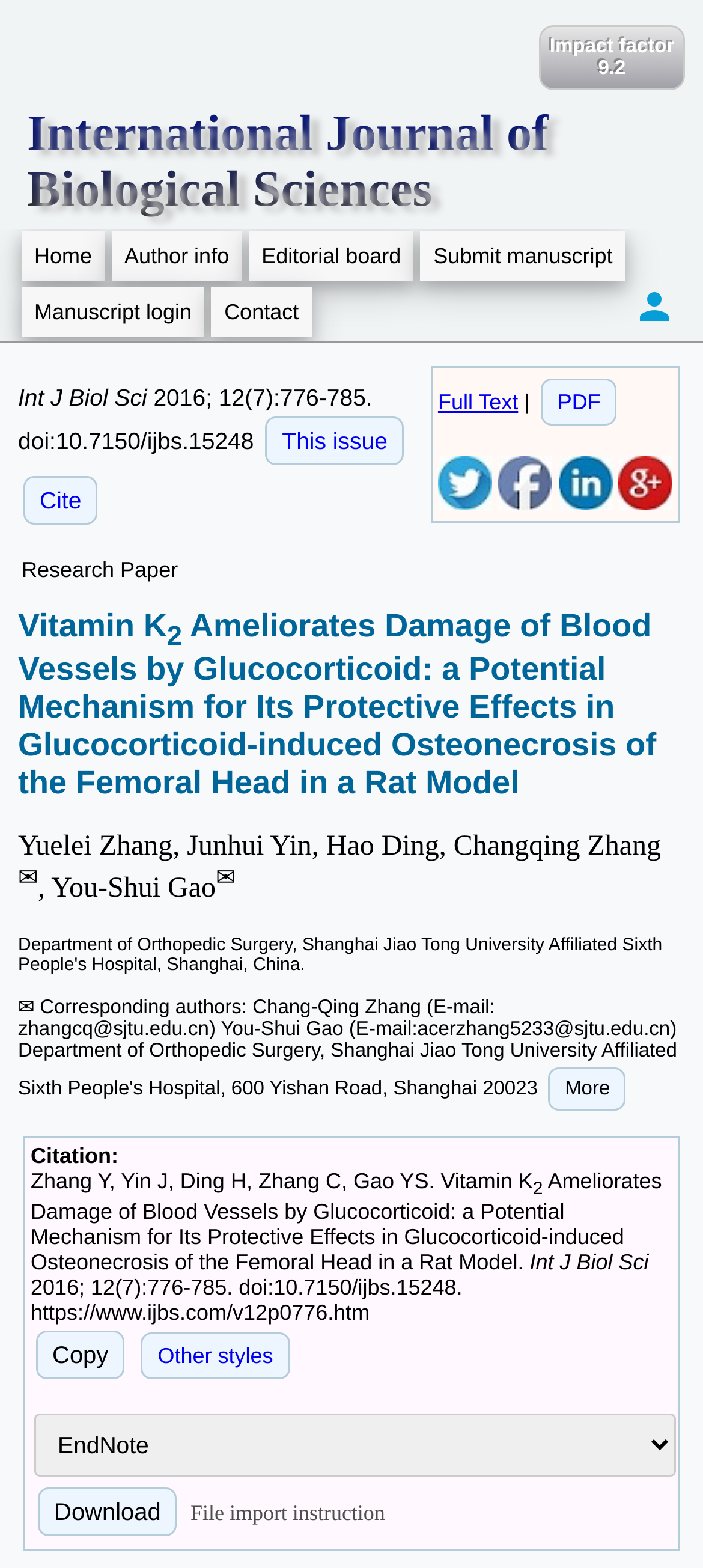Kindly determine the bounding box coordinates for the clickable area to achieve the given instruction: "Click on the 'Submit manuscript' link".

[0.599, 0.147, 0.889, 0.179]